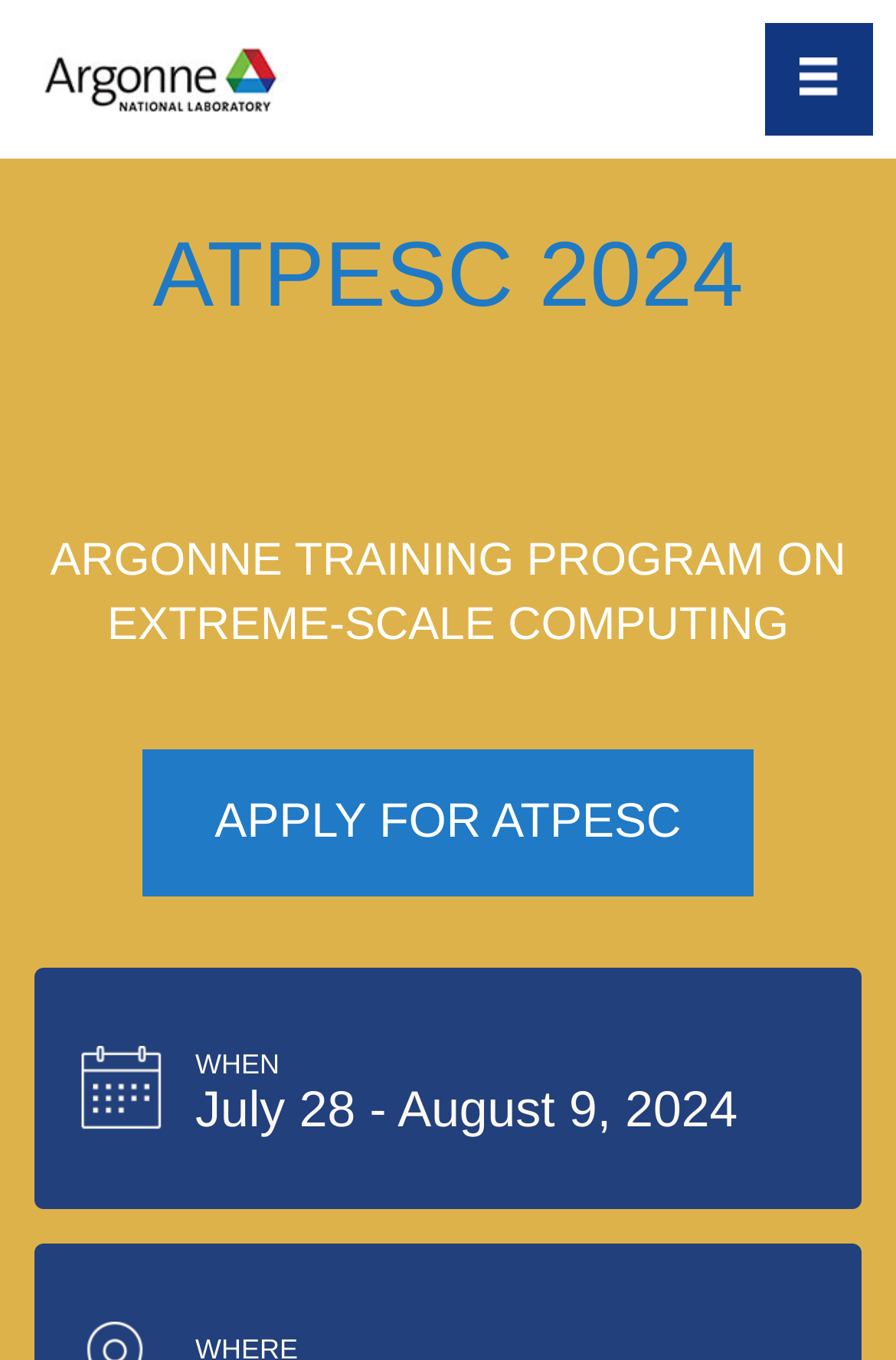Predict the bounding box of the UI element that fits this description: "Toggle navigation".

[0.854, 0.017, 0.974, 0.099]